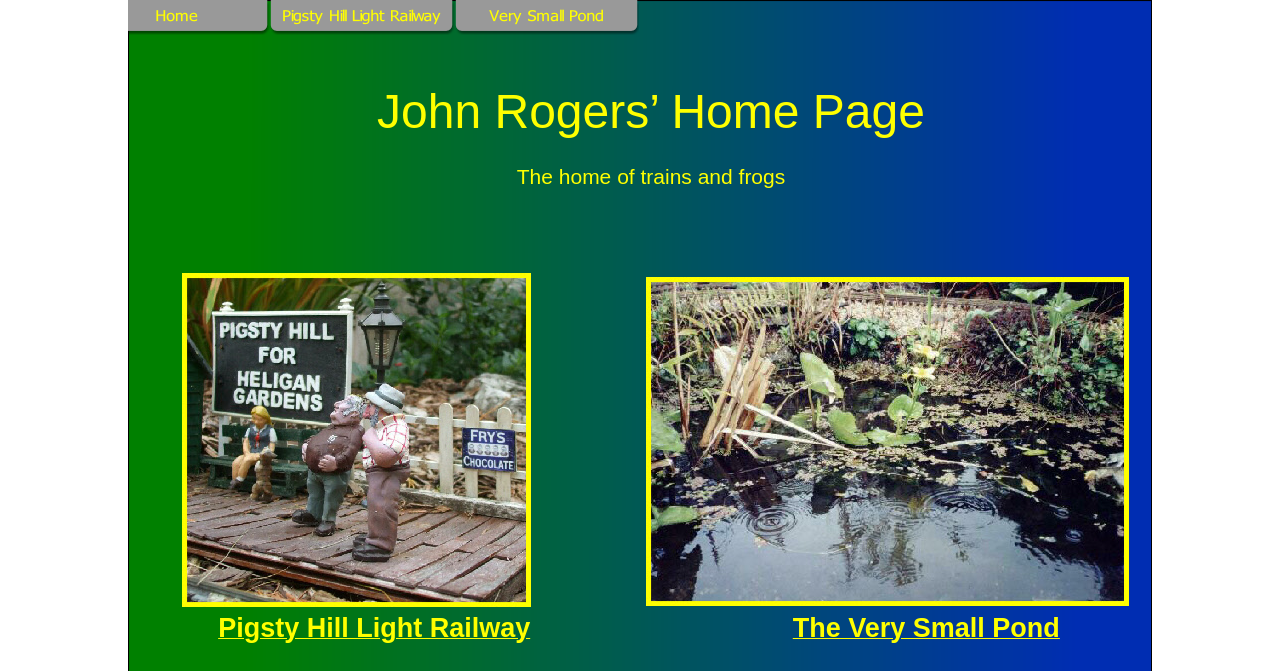How many images are on this webpage?
Answer with a single word or short phrase according to what you see in the image.

Five